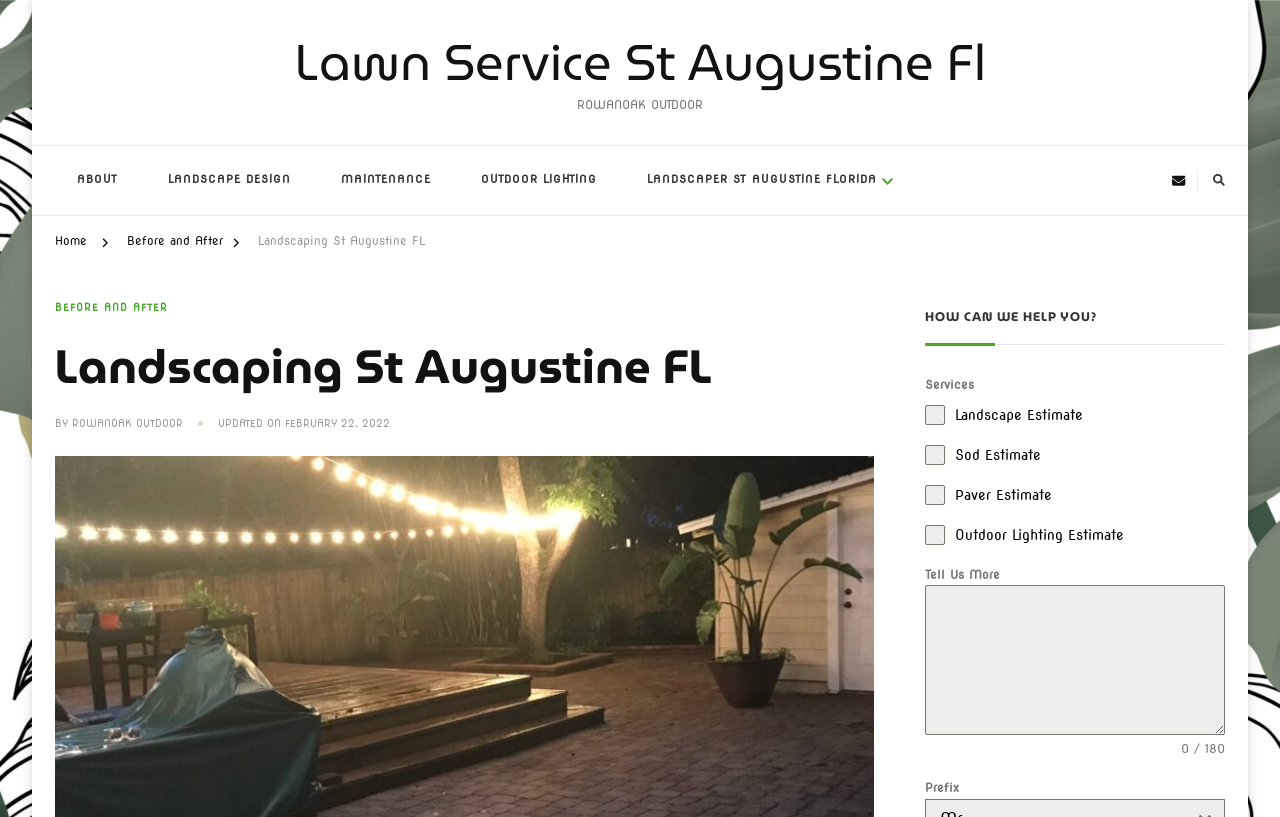What is the name of the company?
Examine the image and give a concise answer in one word or a short phrase.

Rowanoak Outdoor